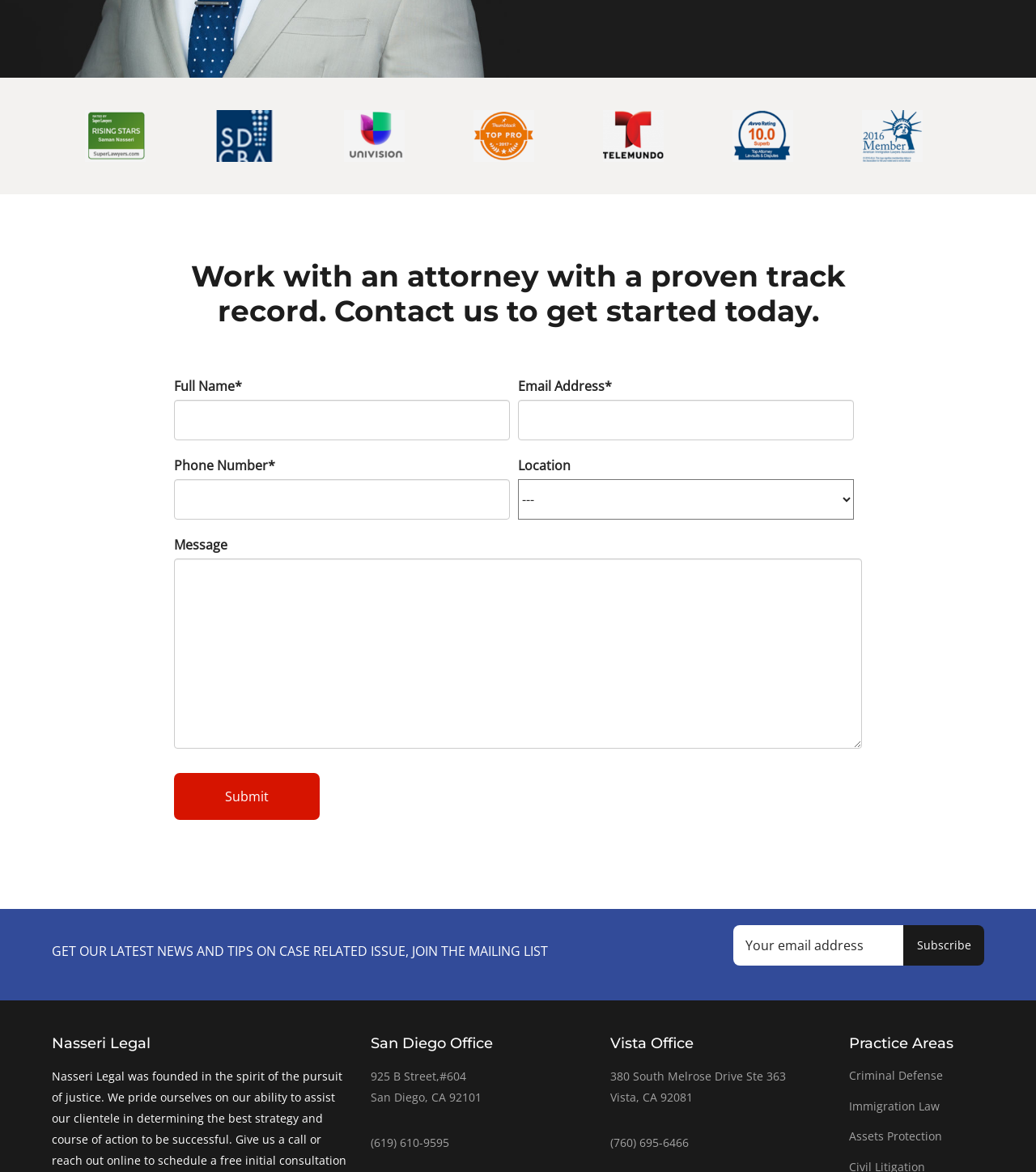Please provide the bounding box coordinates in the format (top-left x, top-left y, bottom-right x, bottom-right y). Remember, all values are floating point numbers between 0 and 1. What is the bounding box coordinate of the region described as: Immigration Law

[0.82, 0.937, 0.907, 0.95]